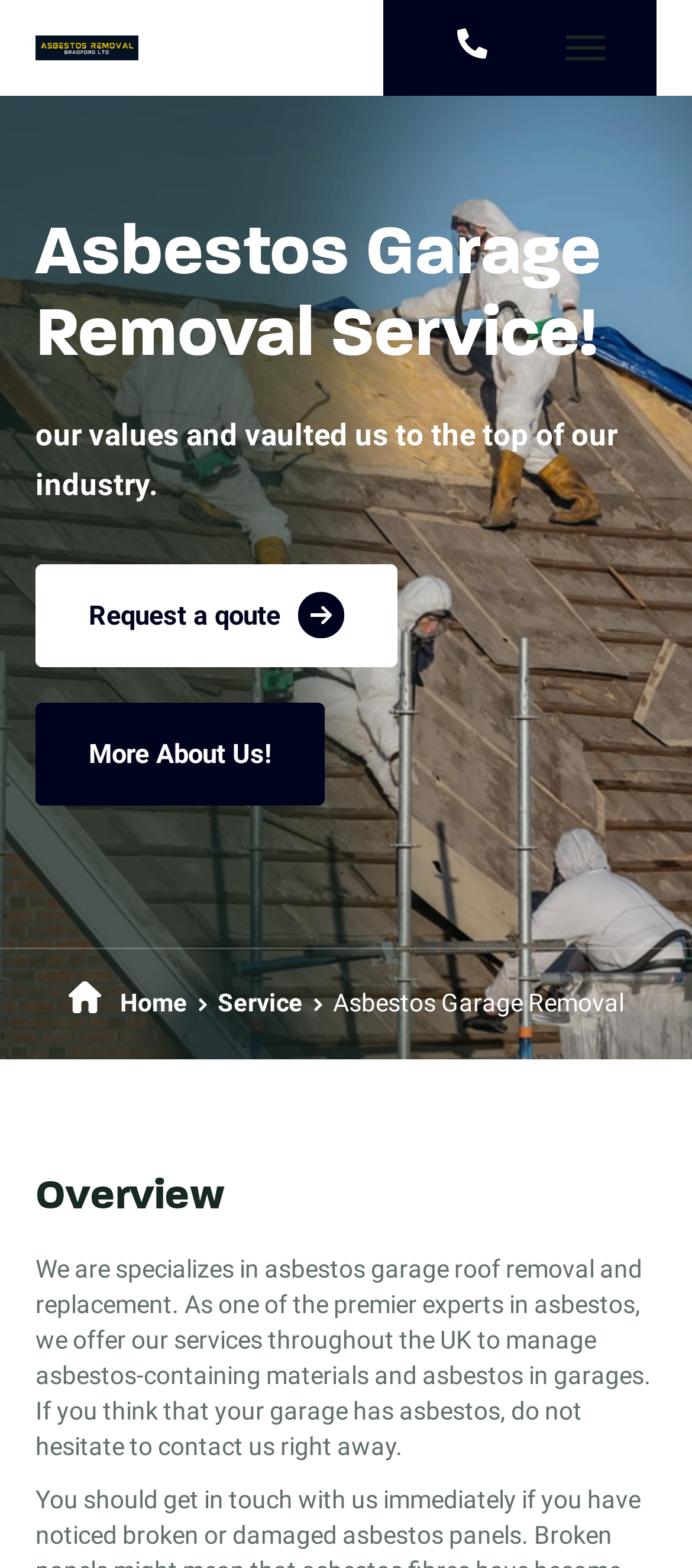Bounding box coordinates must be specified in the format (top-left x, top-left y, bottom-right x, bottom-right y). All values should be floating point numbers between 0 and 1. What are the bounding box coordinates of the UI element described as: title="Asbestos Removal Bradford Ltd"

[0.051, 0.011, 0.2, 0.05]